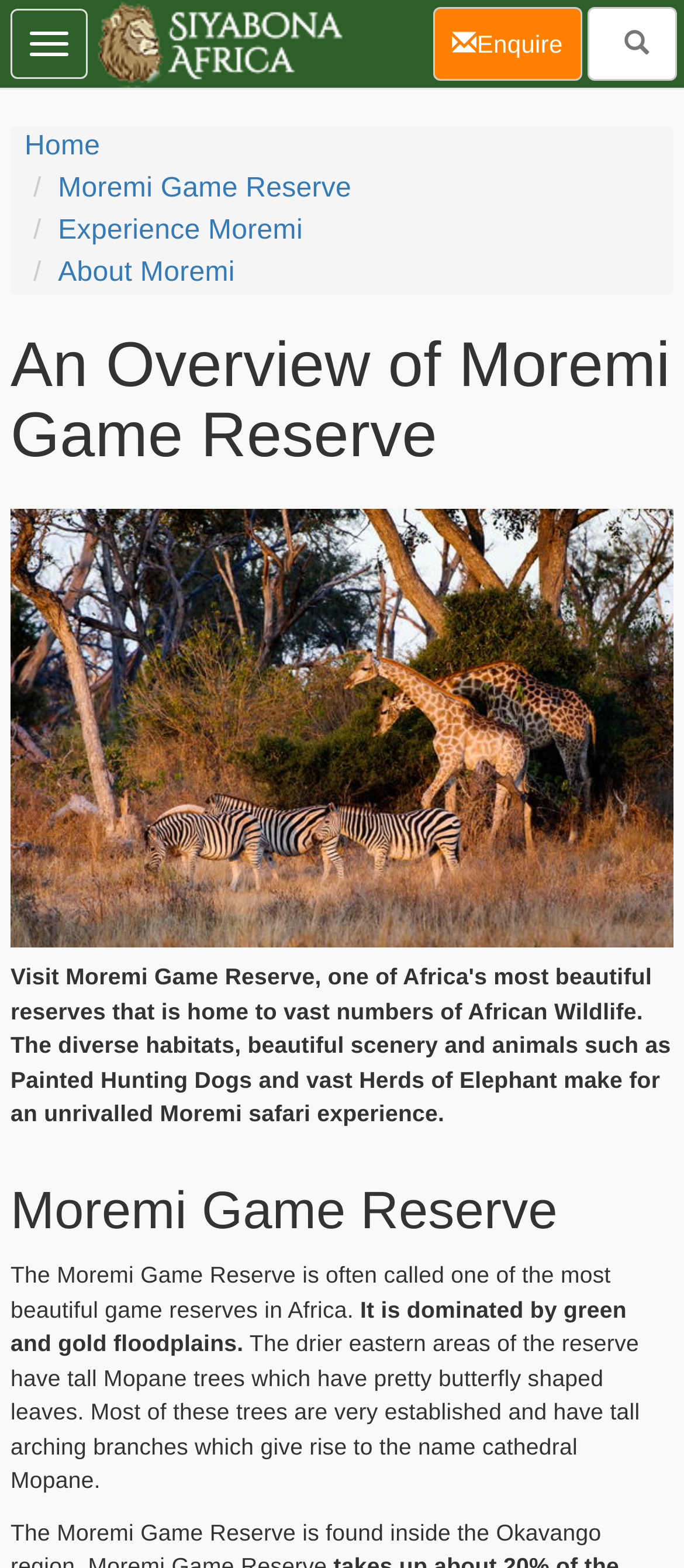What is the purpose of the button at the top-left corner of the webpage?
Examine the image and give a concise answer in one word or a short phrase.

Toggle navigation